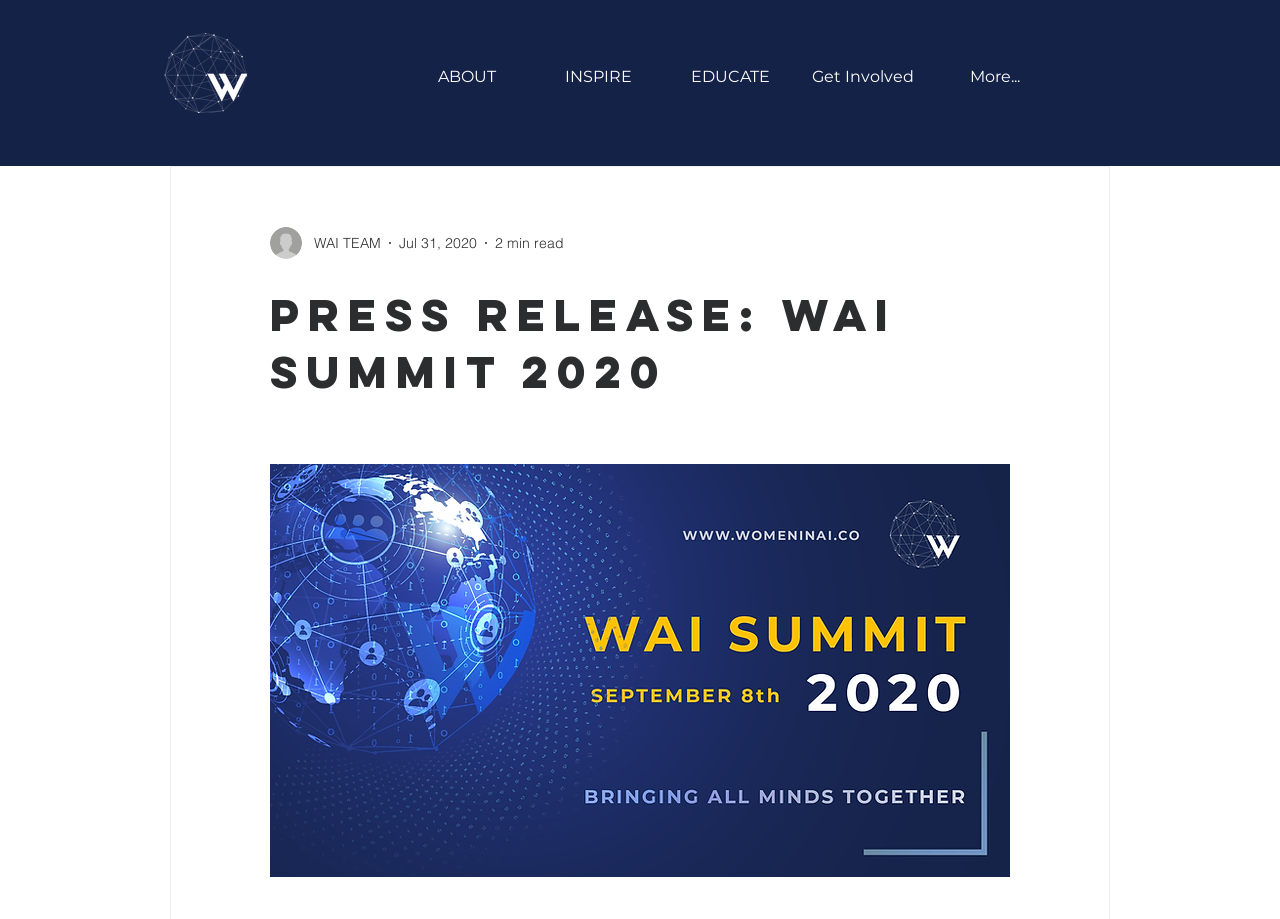How many links are there in the top navigation menu?
Using the visual information, respond with a single word or phrase.

5